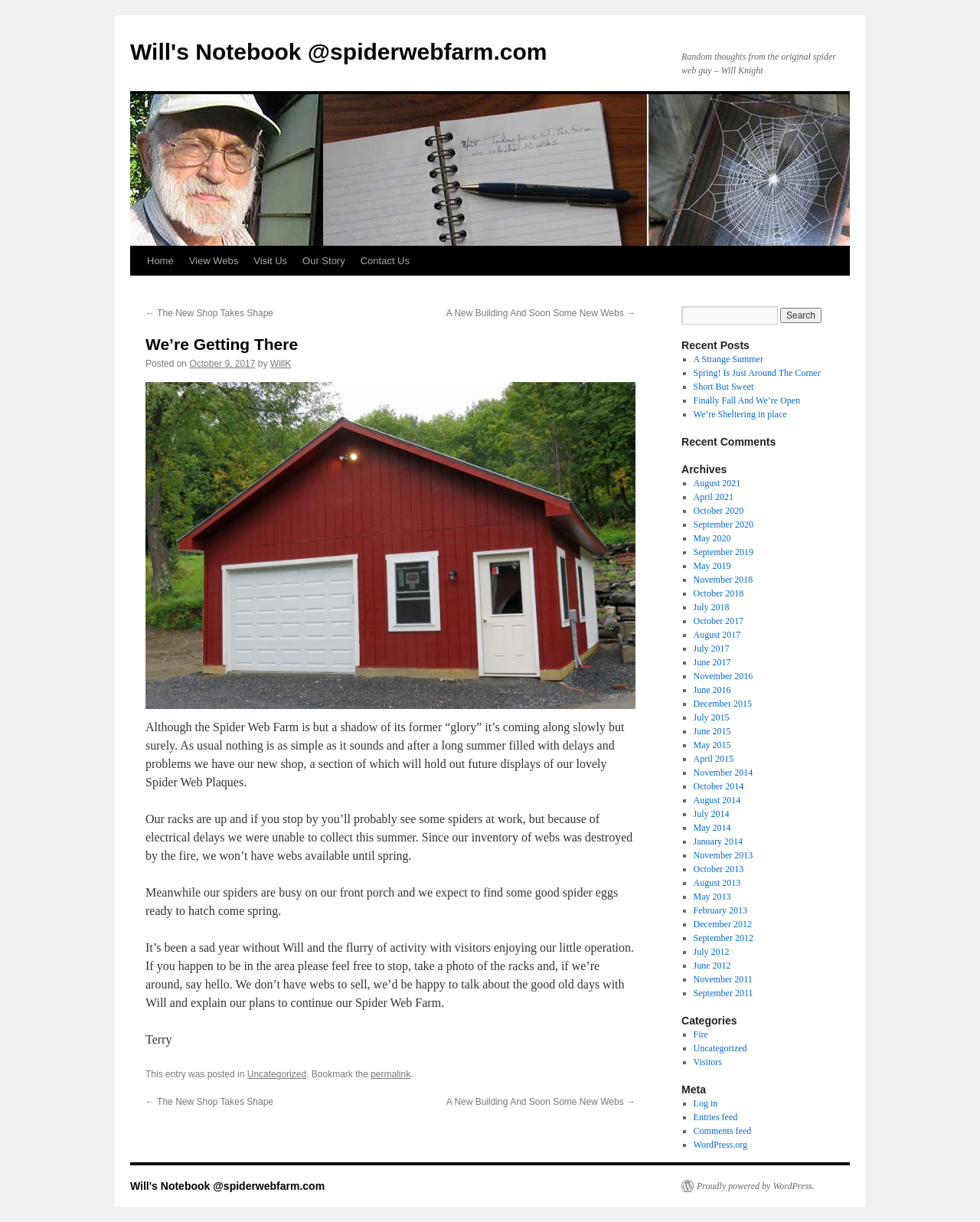What is the topic of the 'Recent Posts' section?
Based on the image, answer the question in a detailed manner.

I looked at the 'Recent Posts' section of the webpage, which has a list of links with different post titles such as 'A Strange Summer', 'Spring! Is Just Around The Corner', etc. I inferred that the topic of this section is various posts.